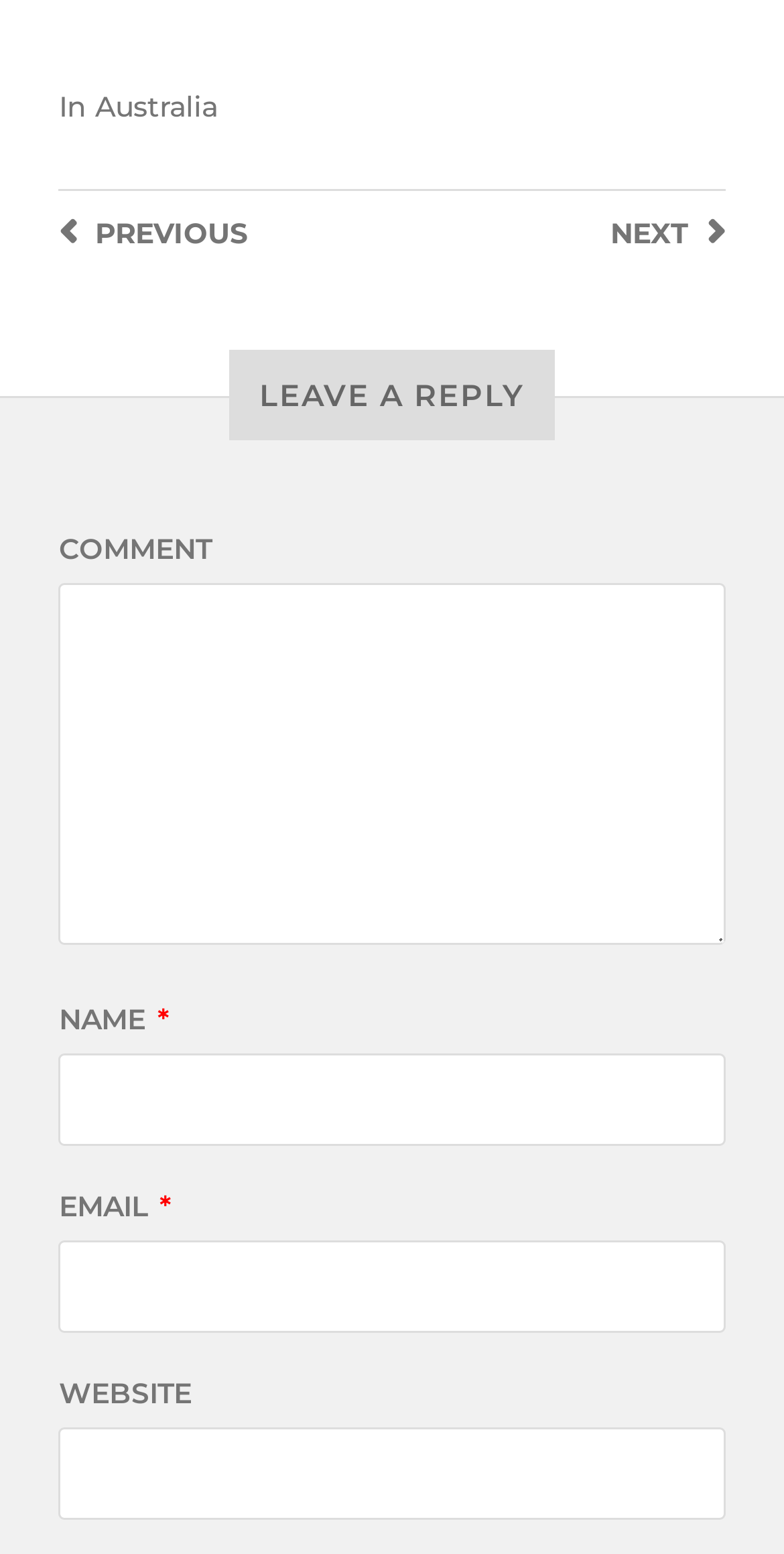Predict the bounding box coordinates of the UI element that matches this description: "Australia". The coordinates should be in the format [left, top, right, bottom] with each value between 0 and 1.

[0.121, 0.057, 0.278, 0.08]